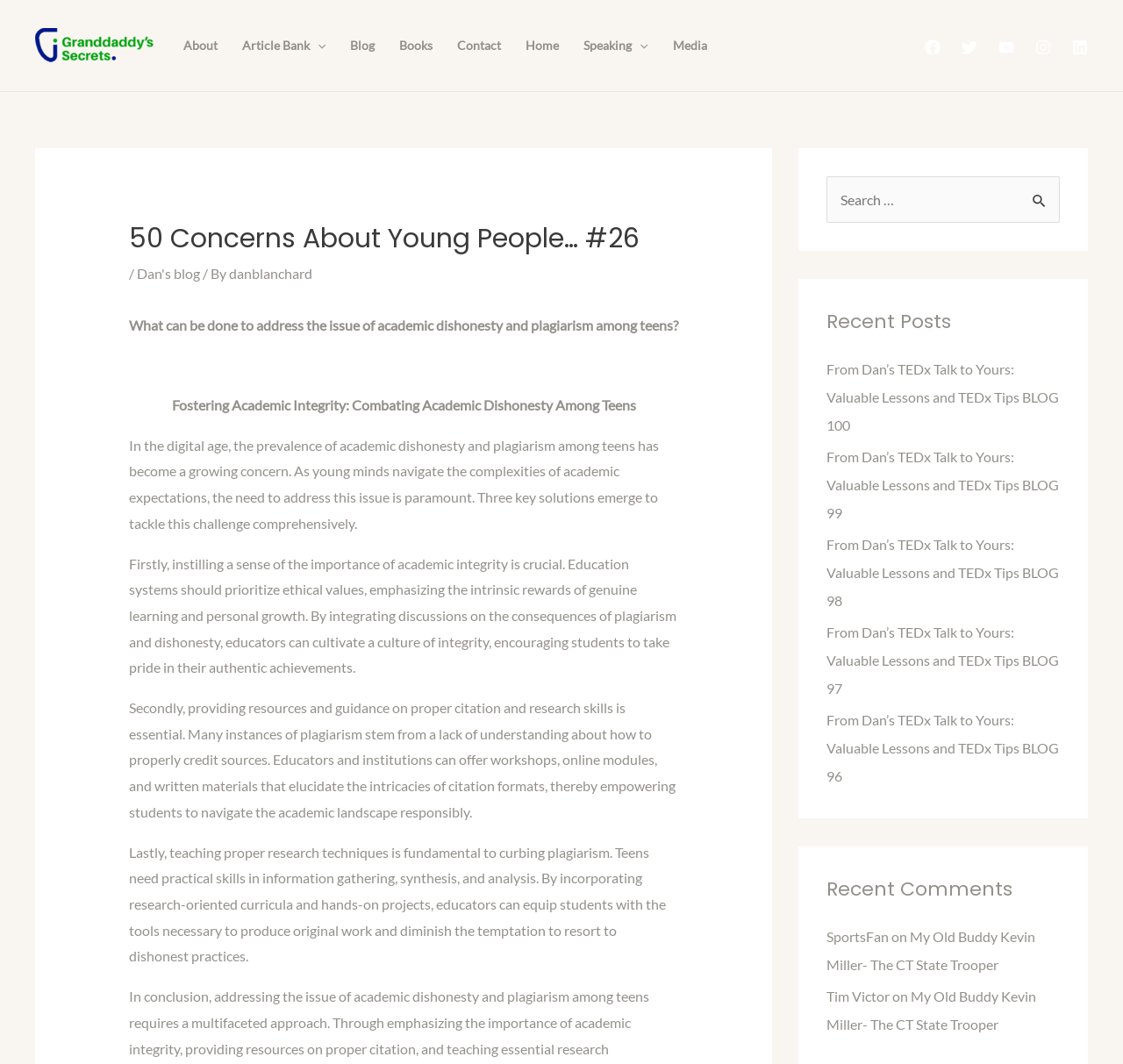Reply to the question with a single word or phrase:
What is the purpose of the search box on the webpage?

To search for content on the website